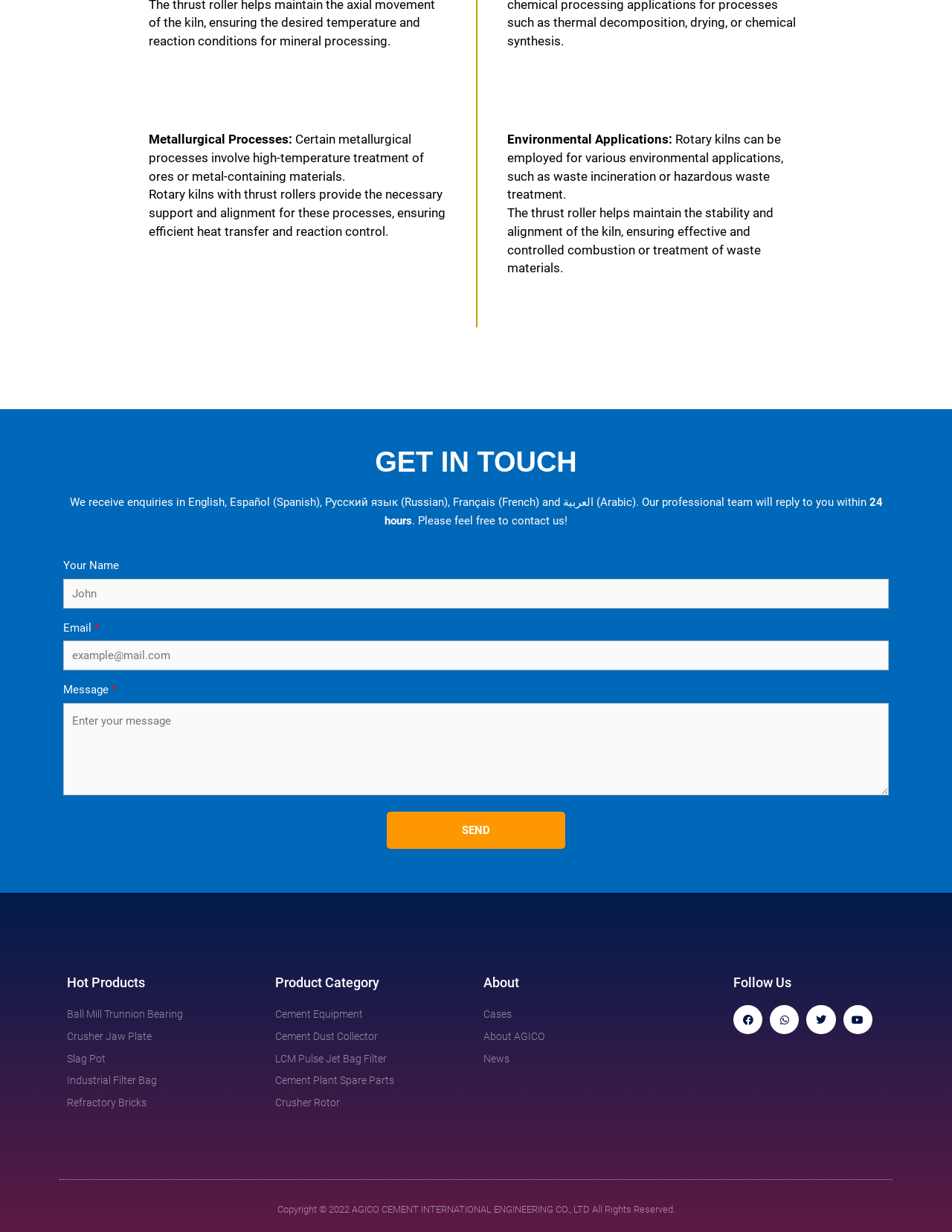Identify the bounding box coordinates for the element you need to click to achieve the following task: "View Ball Mill Trunnion Bearing". Provide the bounding box coordinates as four float numbers between 0 and 1, in the form [left, top, right, bottom].

[0.07, 0.816, 0.273, 0.831]